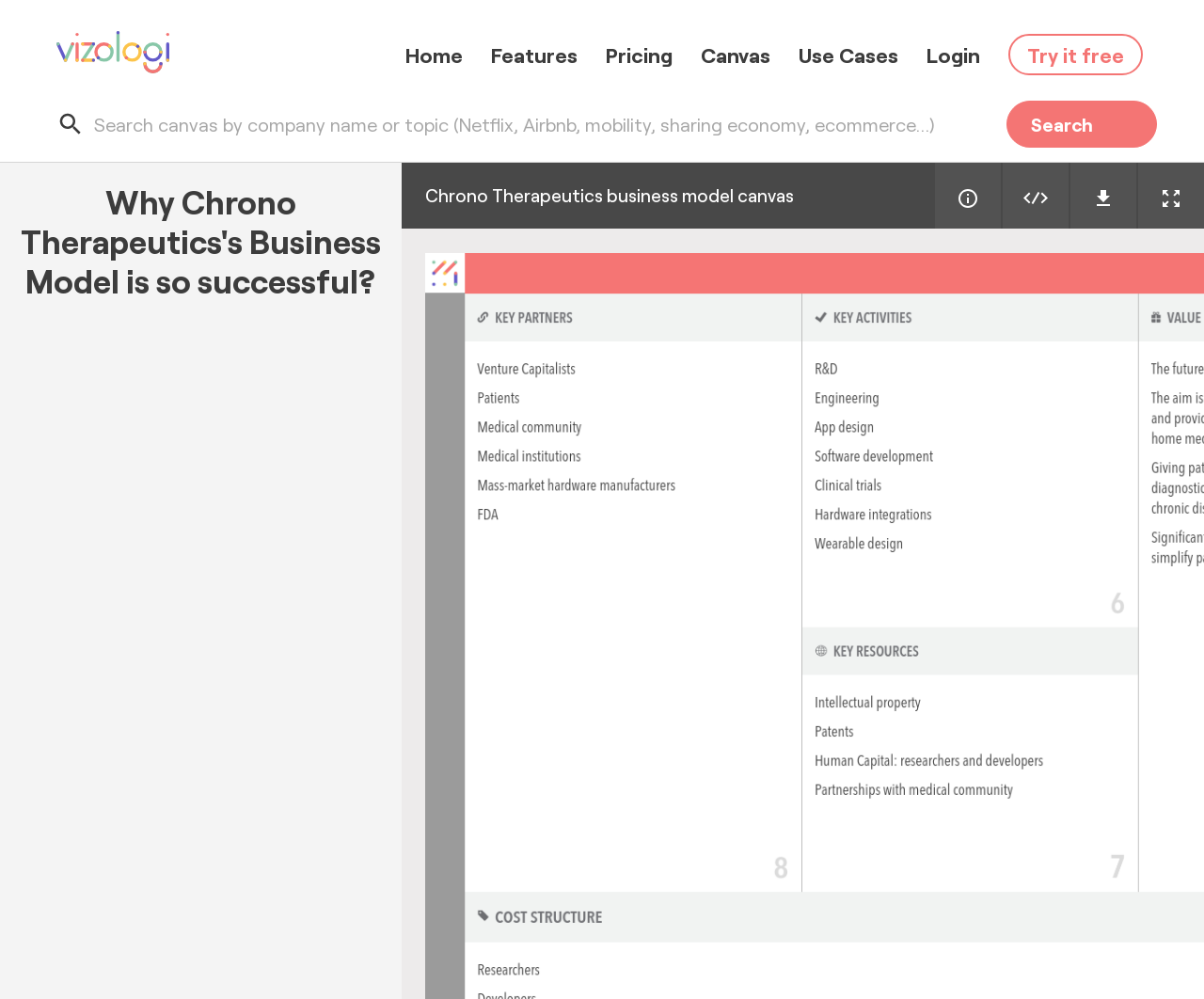Please provide the main heading of the webpage content.

Why Chrono Therapeutics's Business Model is so successful?